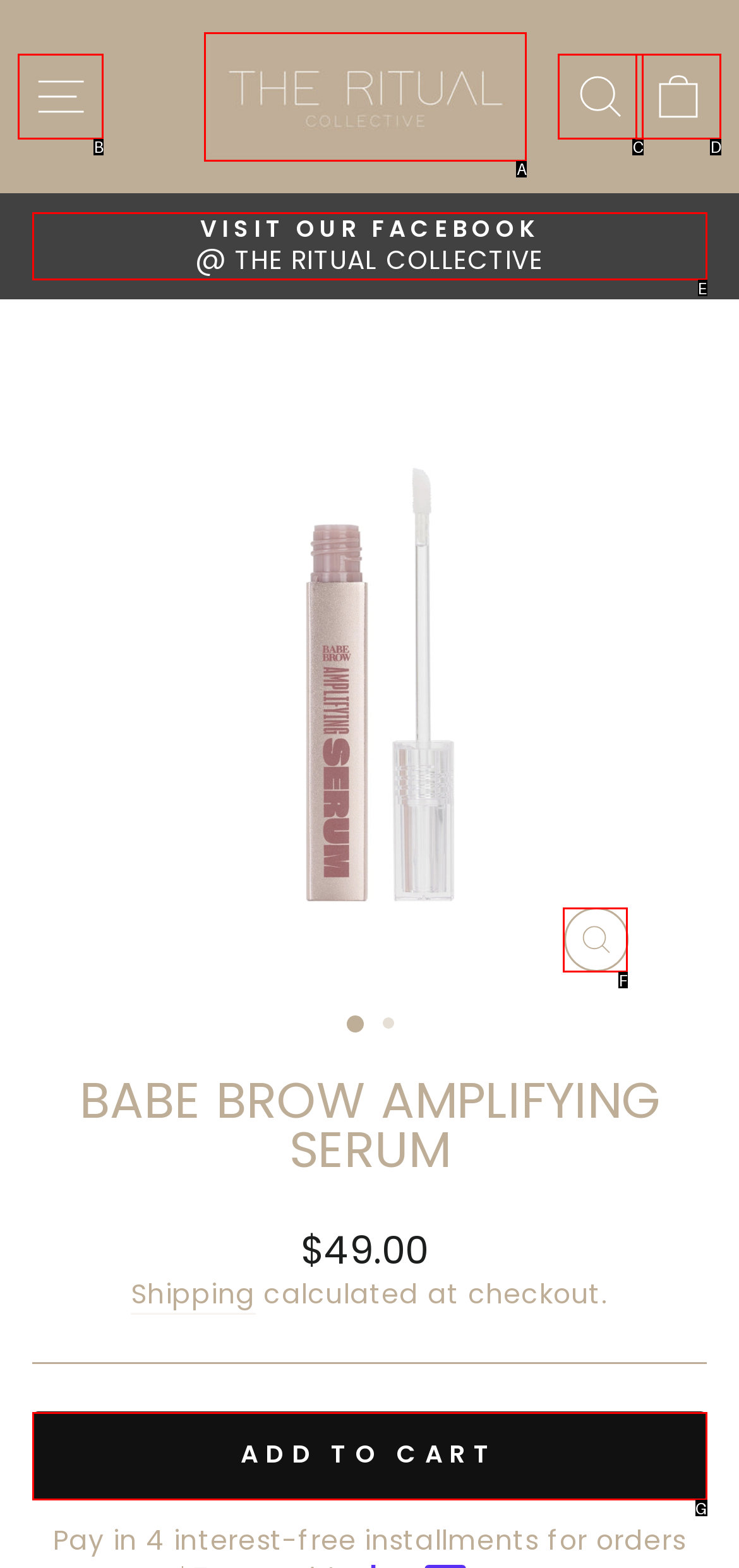Pick the option that corresponds to: Close (esc)
Provide the letter of the correct choice.

F